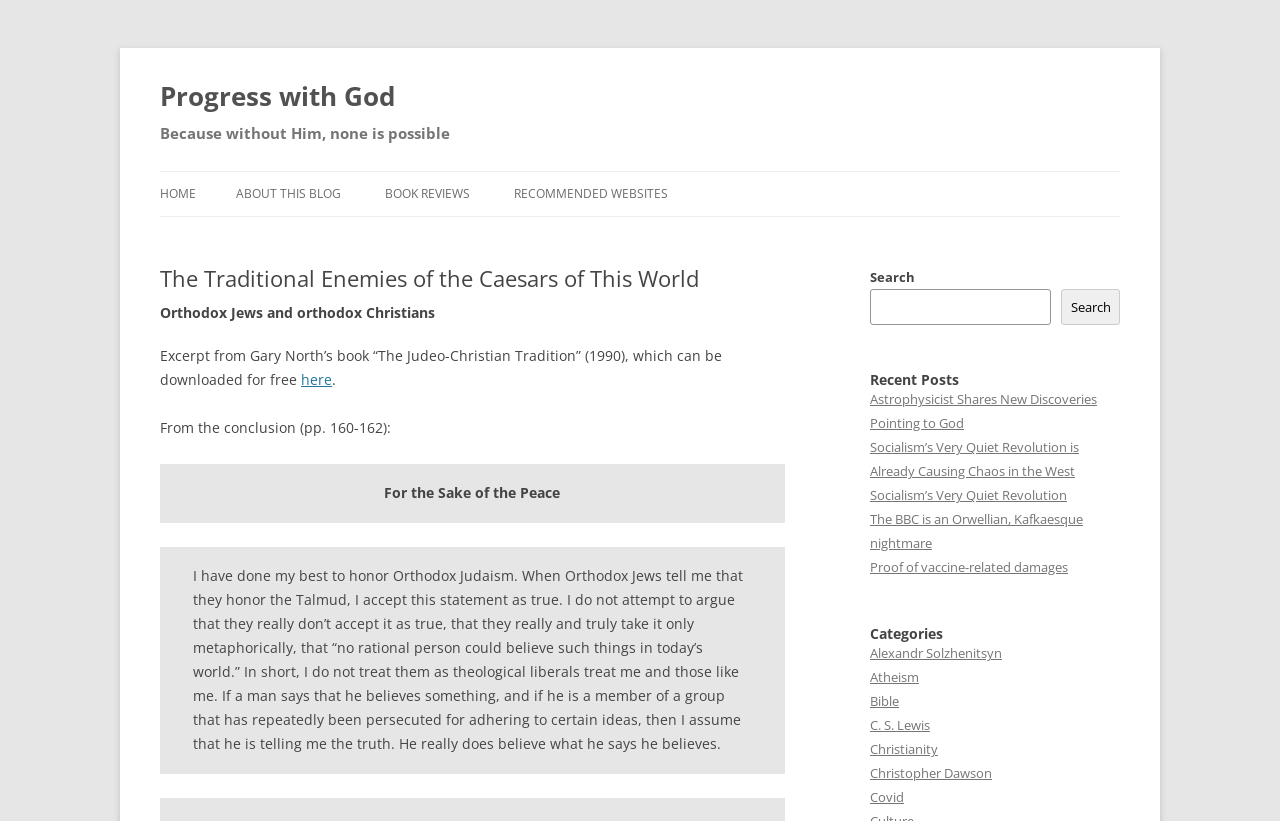What is the topic of the recent post 'Astrophysicist Shares New Discoveries Pointing to God'?
Please use the visual content to give a single word or phrase answer.

Astrophysicist and God